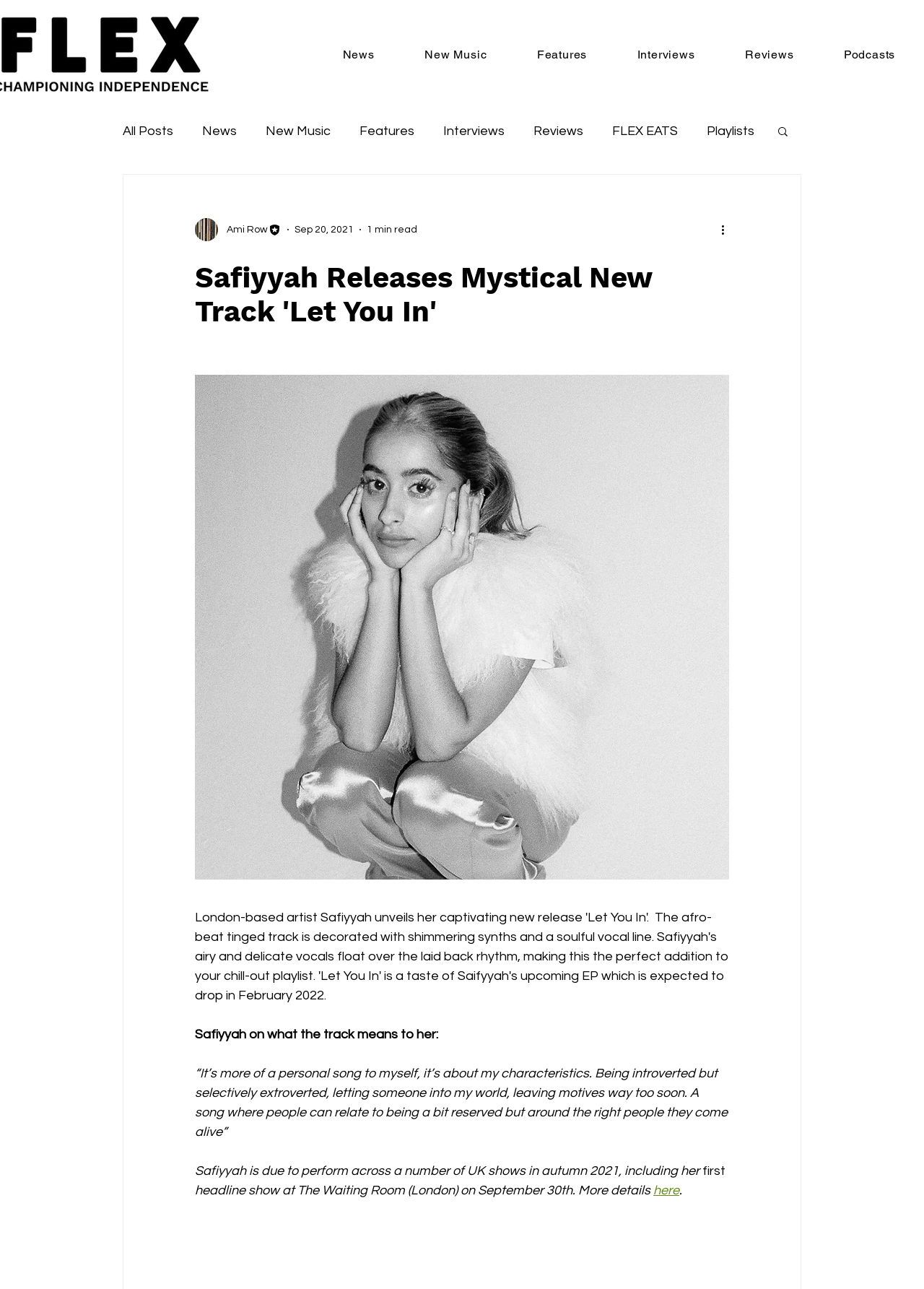Identify the bounding box coordinates for the UI element described as follows: "Sessions". Ensure the coordinates are four float numbers between 0 and 1, formatted as [left, top, right, bottom].

[0.164, 0.141, 0.221, 0.152]